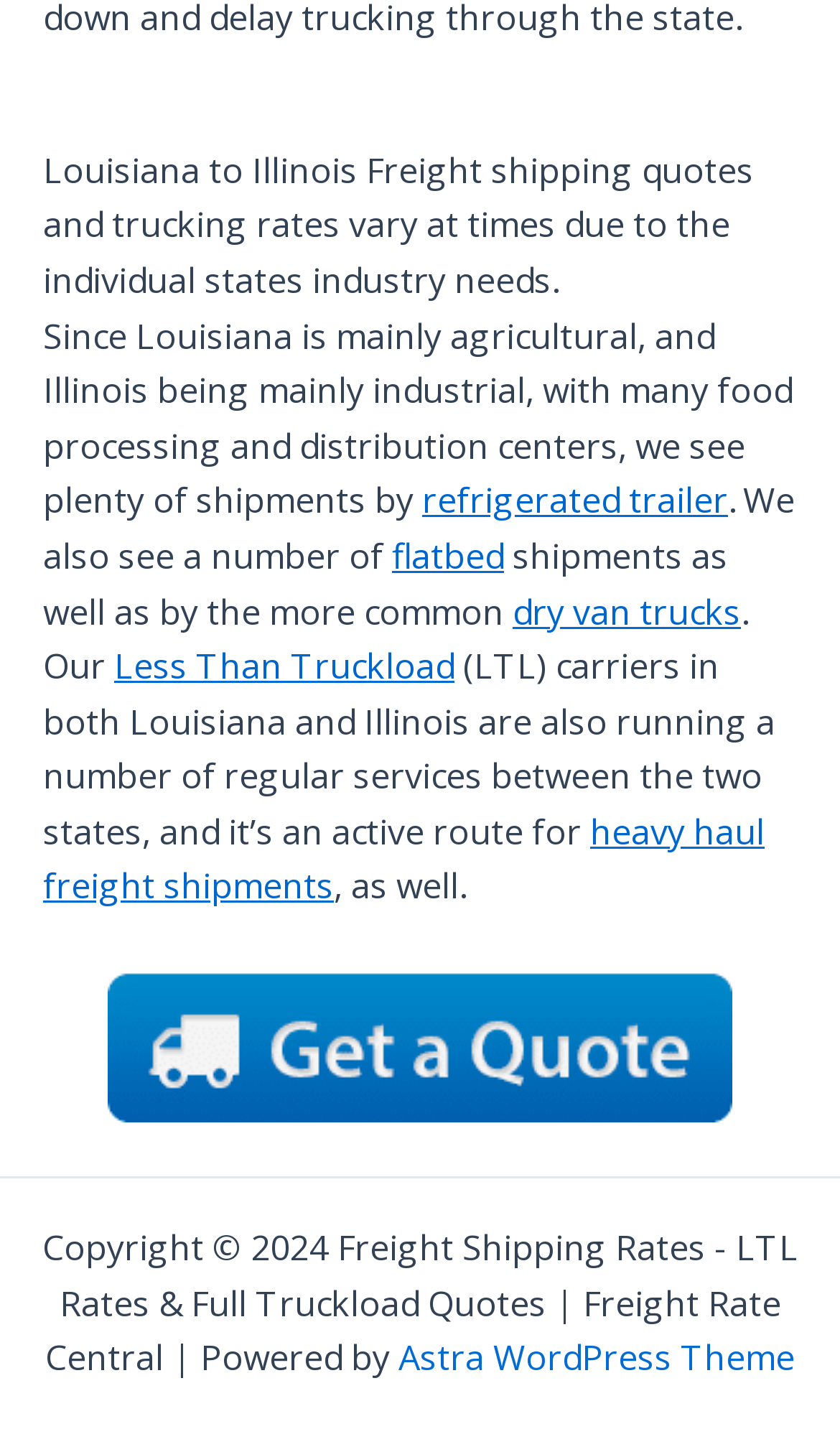Extract the bounding box coordinates for the HTML element that matches this description: "refrigerated trailer". The coordinates should be four float numbers between 0 and 1, i.e., [left, top, right, bottom].

[0.503, 0.328, 0.867, 0.361]